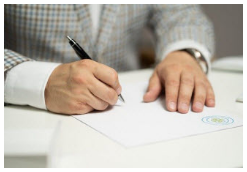Provide a brief response to the question below using a single word or phrase: 
What is the background of the image?

minimalistic workspace